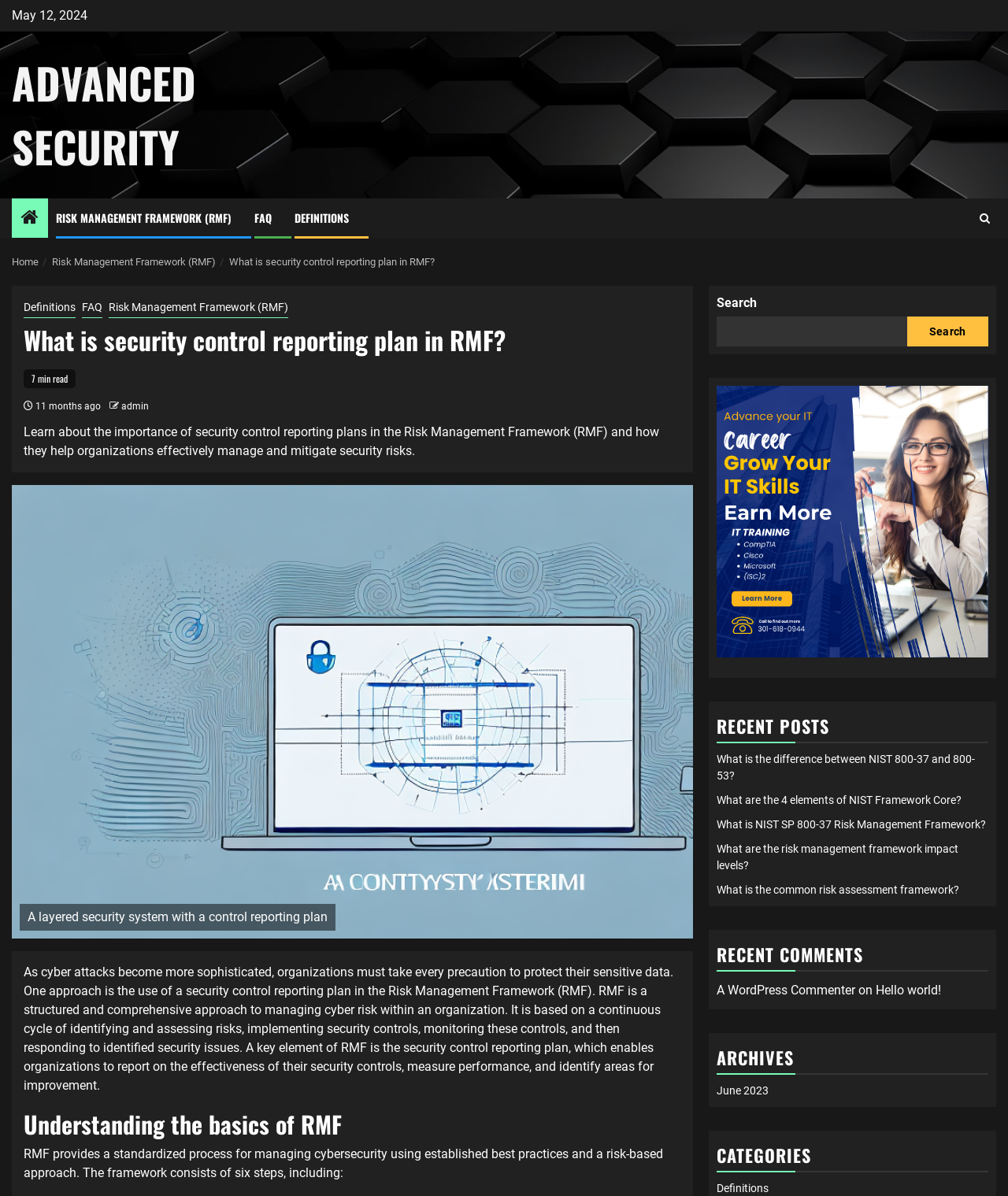What is the topic of the recent post?
Kindly answer the question with as much detail as you can.

The recent posts section on the webpage lists several links, including 'What are the 4 elements of NIST Framework Core?', which suggests that the topic of the recent post is related to NIST Framework Core.